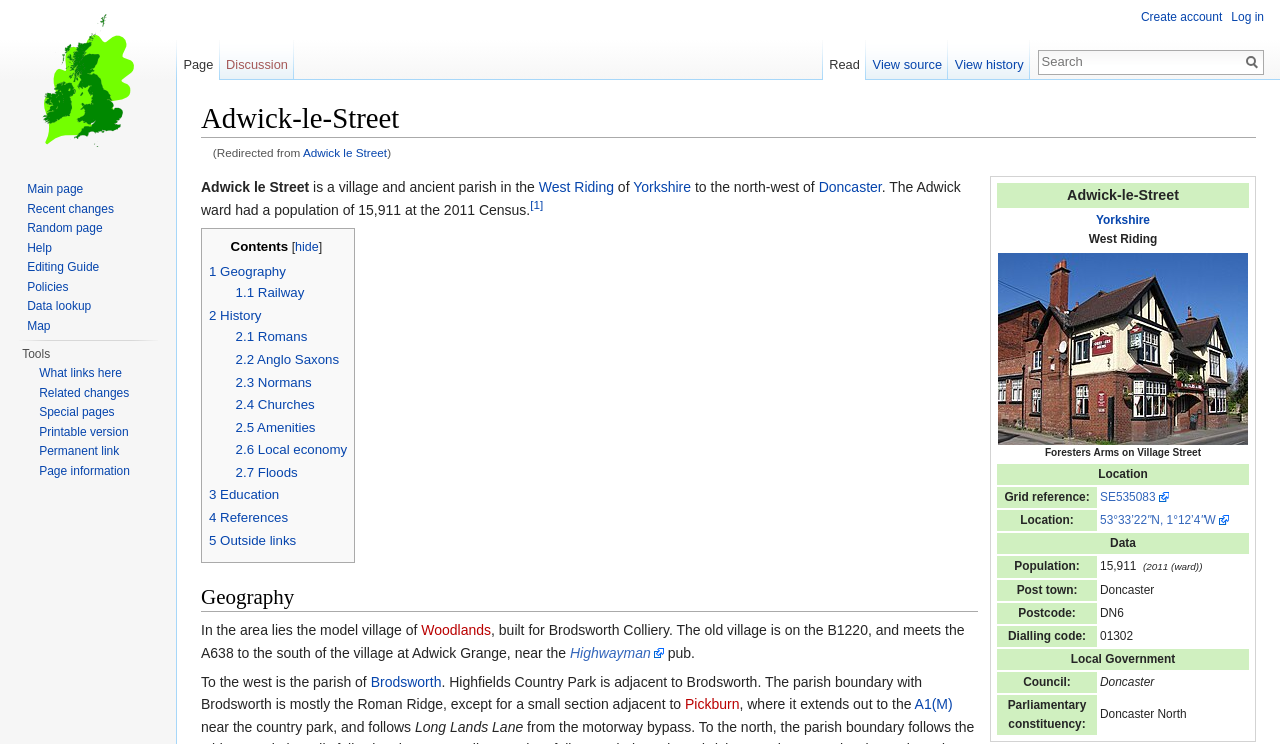What is the name of the village described on this webpage?
Examine the screenshot and reply with a single word or phrase.

Adwick-le-Street